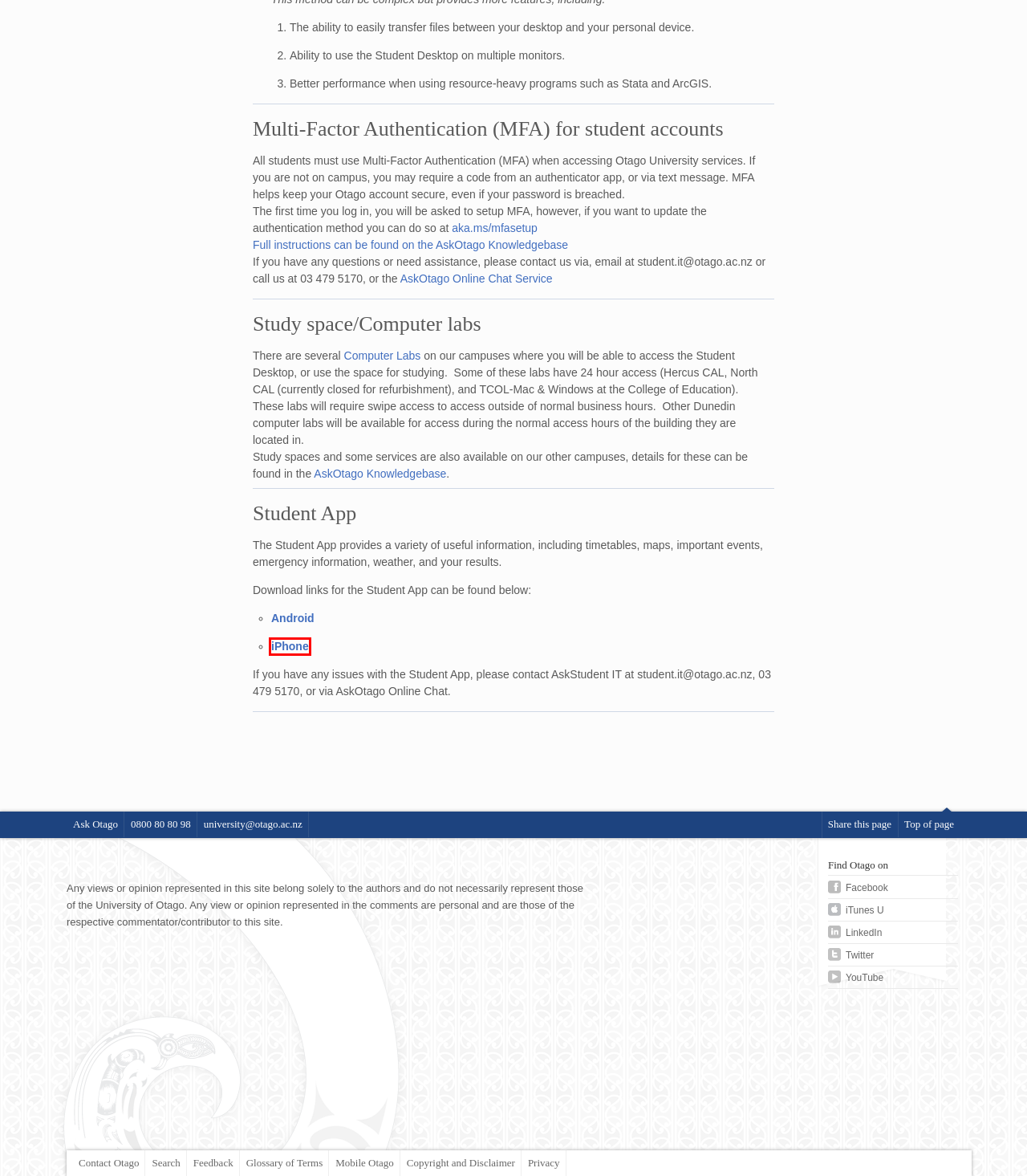Look at the screenshot of a webpage where a red bounding box surrounds a UI element. Your task is to select the best-matching webpage description for the new webpage after you click the element within the bounding box. The available options are:
A. Disclaimer and copyright, Tools | University of Otago
B. Multi-factor authentication (MFA)
		 - AskOtago Service Portal
C. Redirecting
D. ‎University of Otago on the App Store
E. Website feedback form | University of Otago
F. Website and Mobile App Privacy Statement, Tools | University of Otago
G. Computer areas on the Dunedin campus
		 - AskOtago Service Portal
H. Terminology, Studying at Otago | University of Otago

D